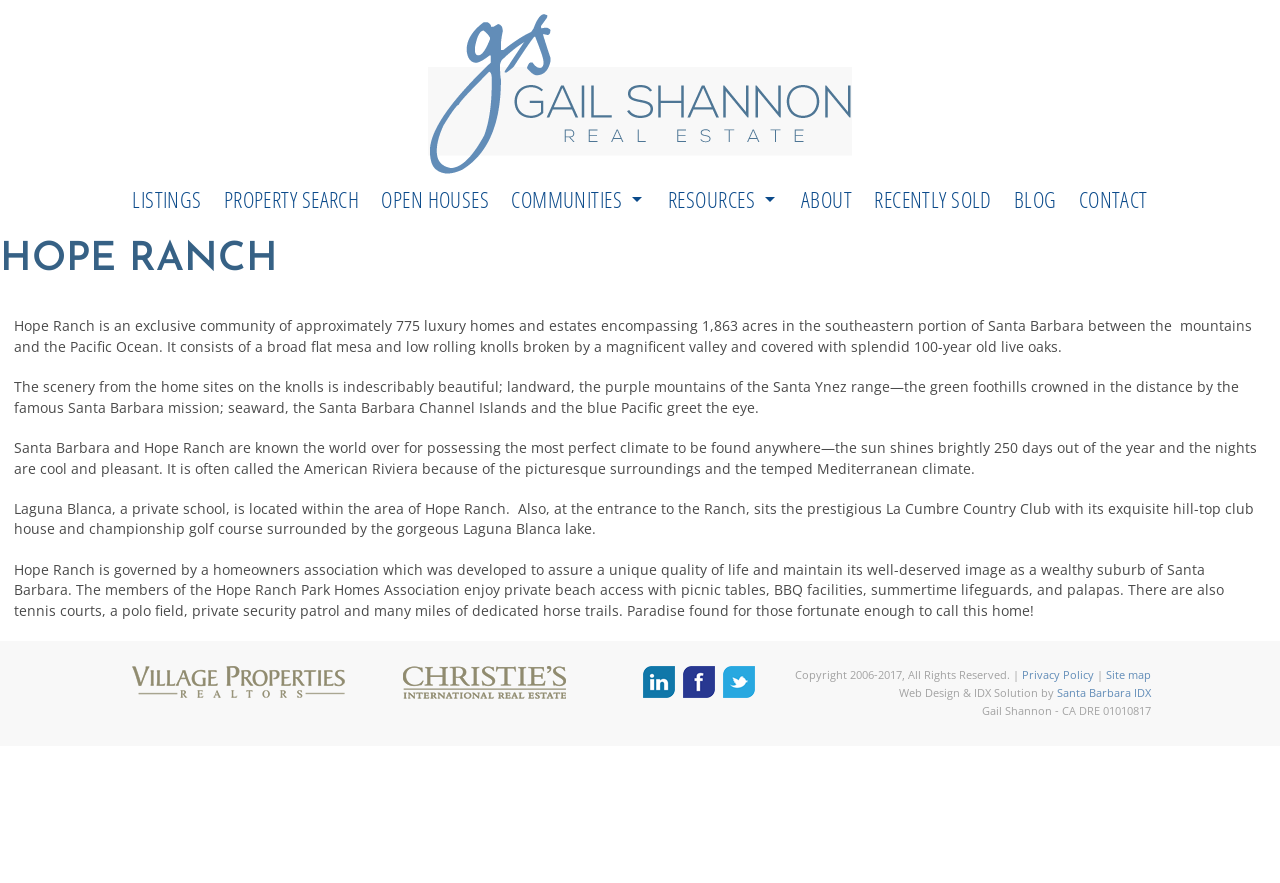Provide a one-word or short-phrase answer to the question:
What is the description of Hope Ranch?

Exclusive community of luxury homes and estates